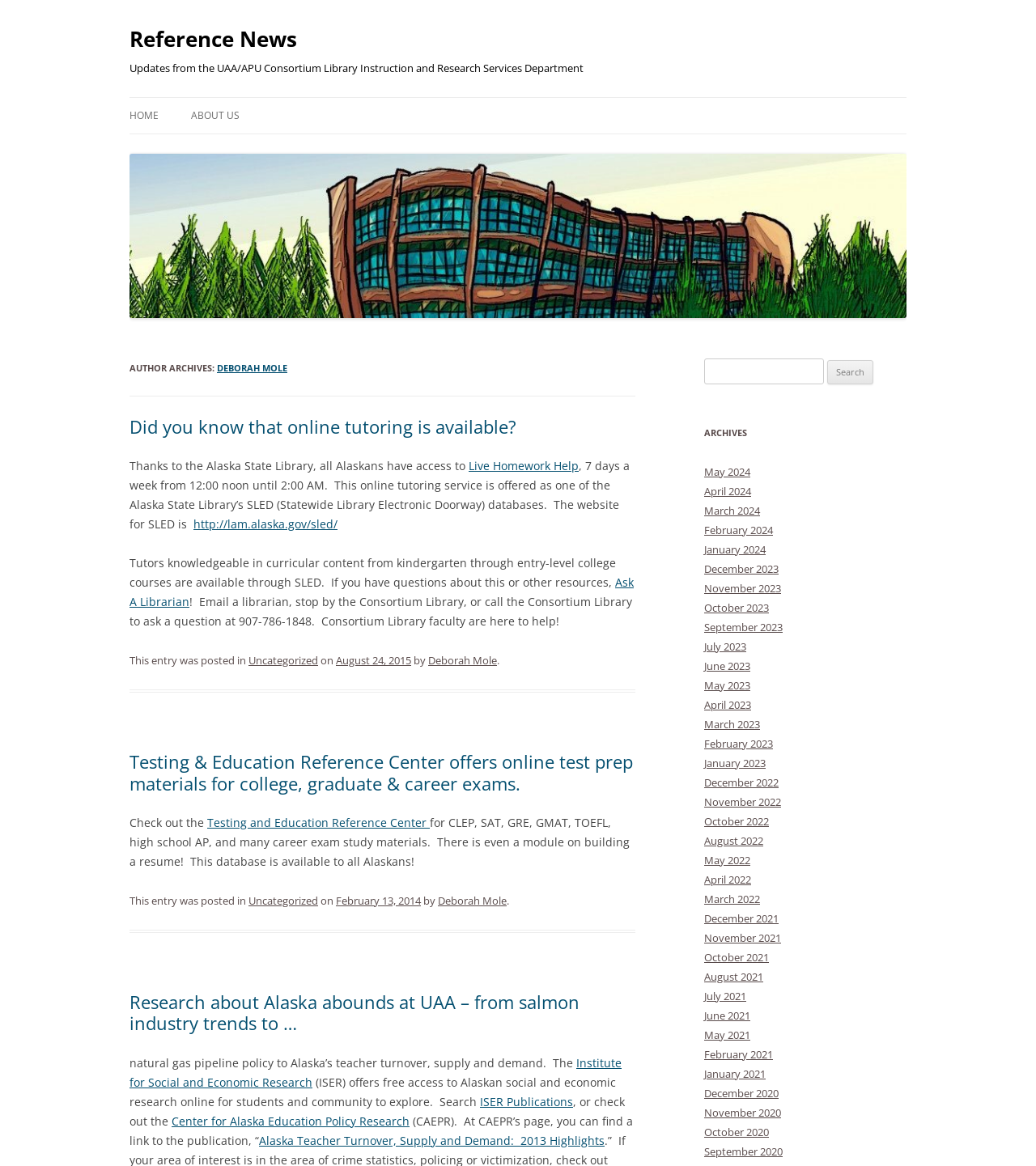What is the name of the database mentioned in the second article?
Using the image provided, answer with just one word or phrase.

Testing and Education Reference Center